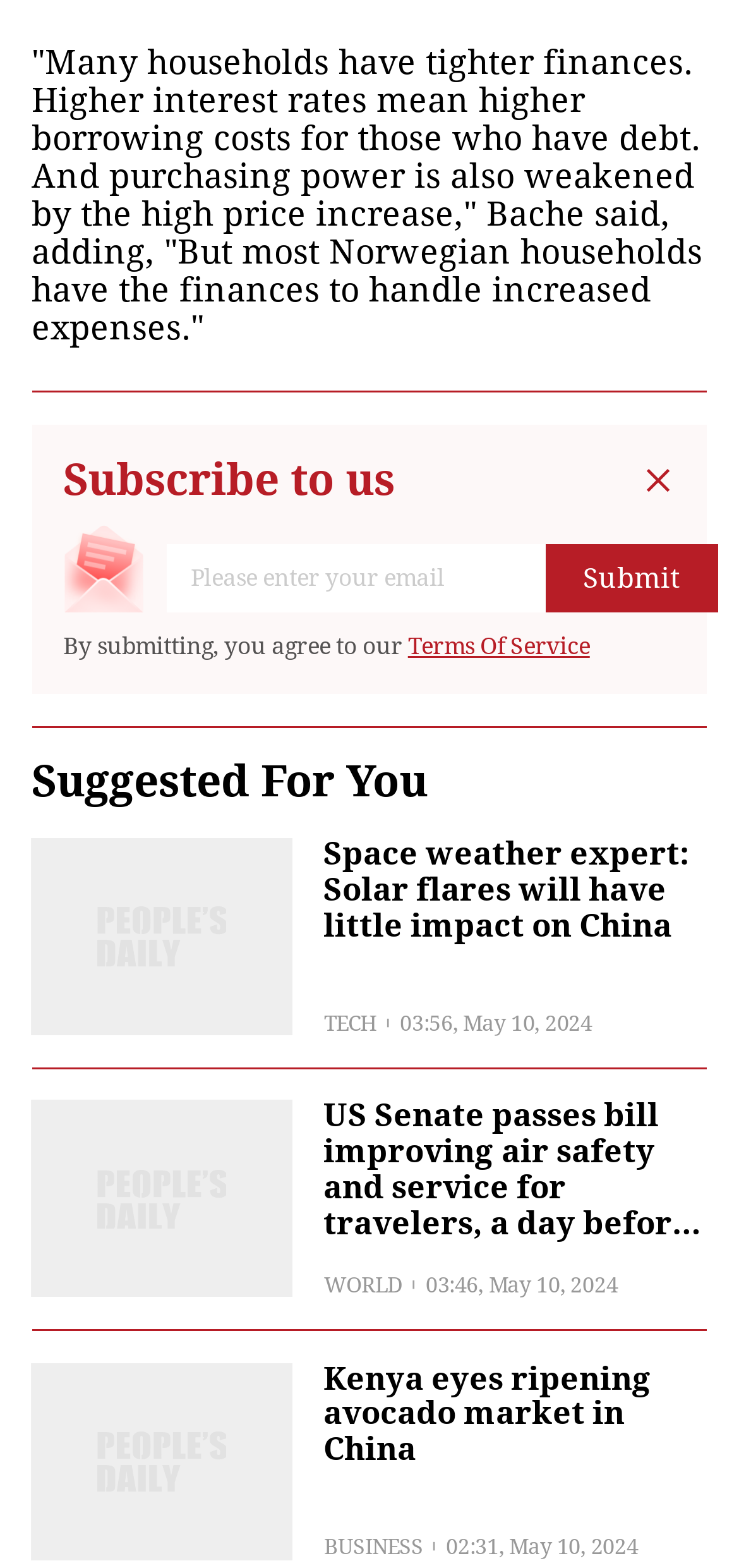Please provide a comprehensive response to the question based on the details in the image: What is the purpose of the textbox?

The textbox is labeled 'Please enter your email' and is accompanied by a 'Submit' button, suggesting that its purpose is to enter an email address for subscription or newsletter purposes.